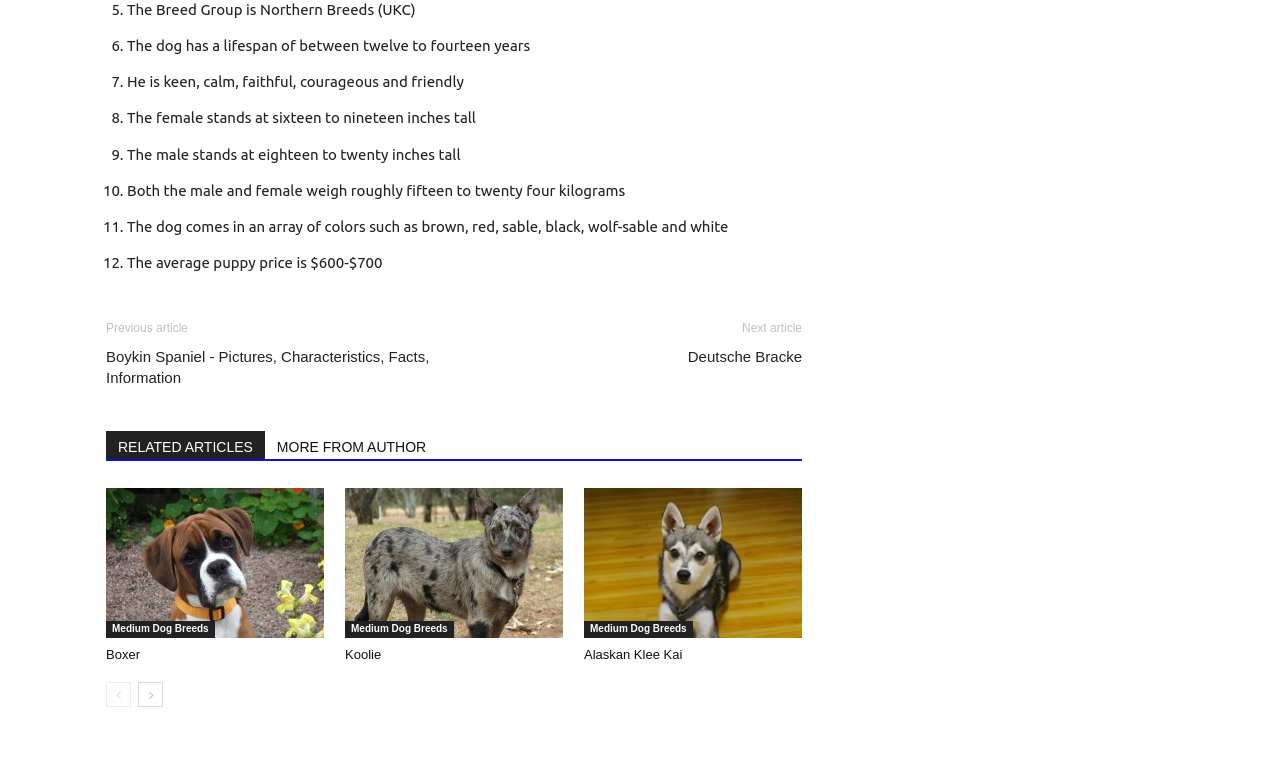What is the average price of a puppy?
Refer to the screenshot and answer in one word or phrase.

$600-$700